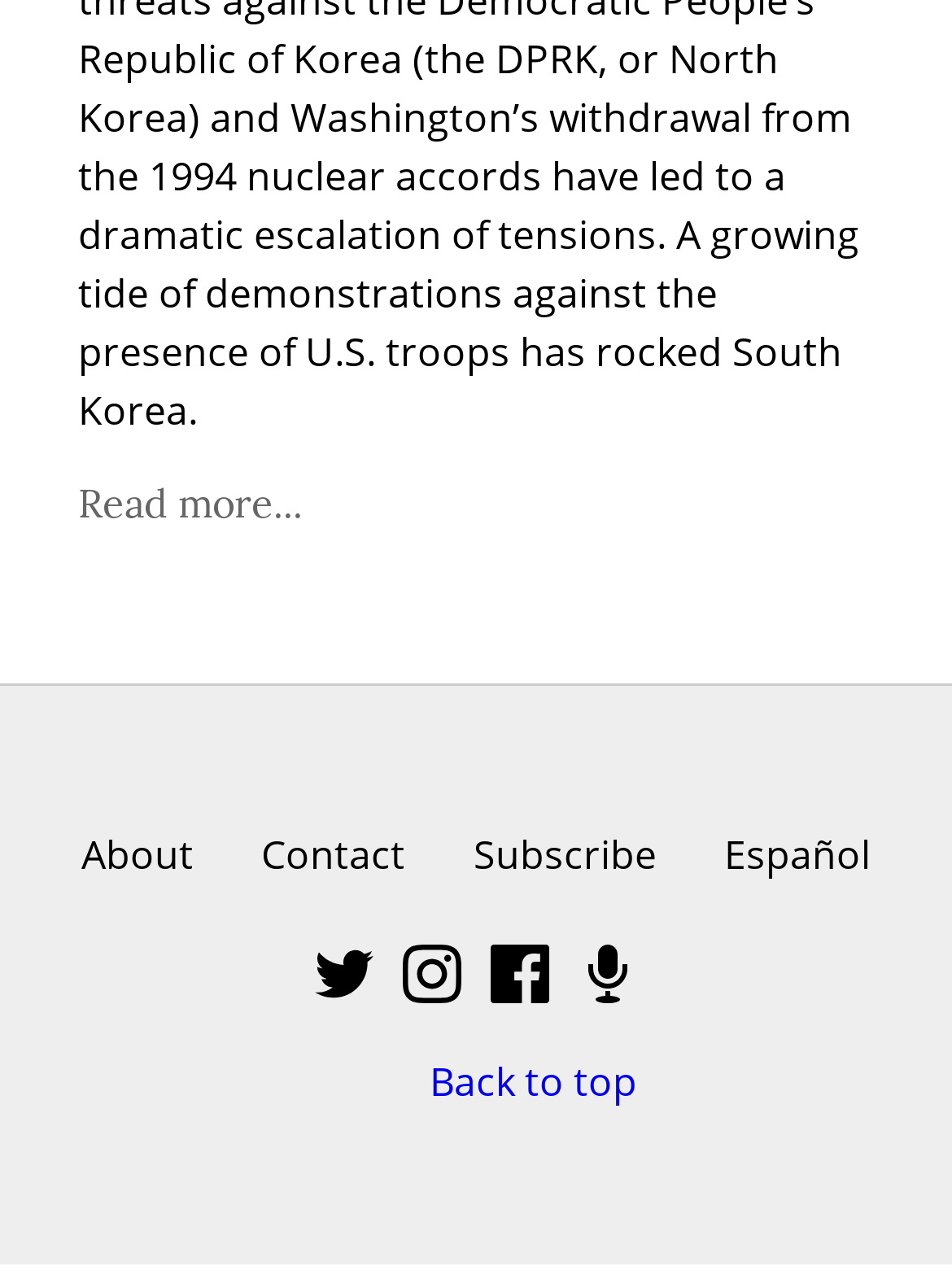What is the purpose of the last link on the webpage?
Please answer the question as detailed as possible based on the image.

I found the last link element with the text 'Back to top' at coordinates [0.451, 0.787, 0.669, 0.829], which suggests that it is used to navigate back to the top of the webpage.